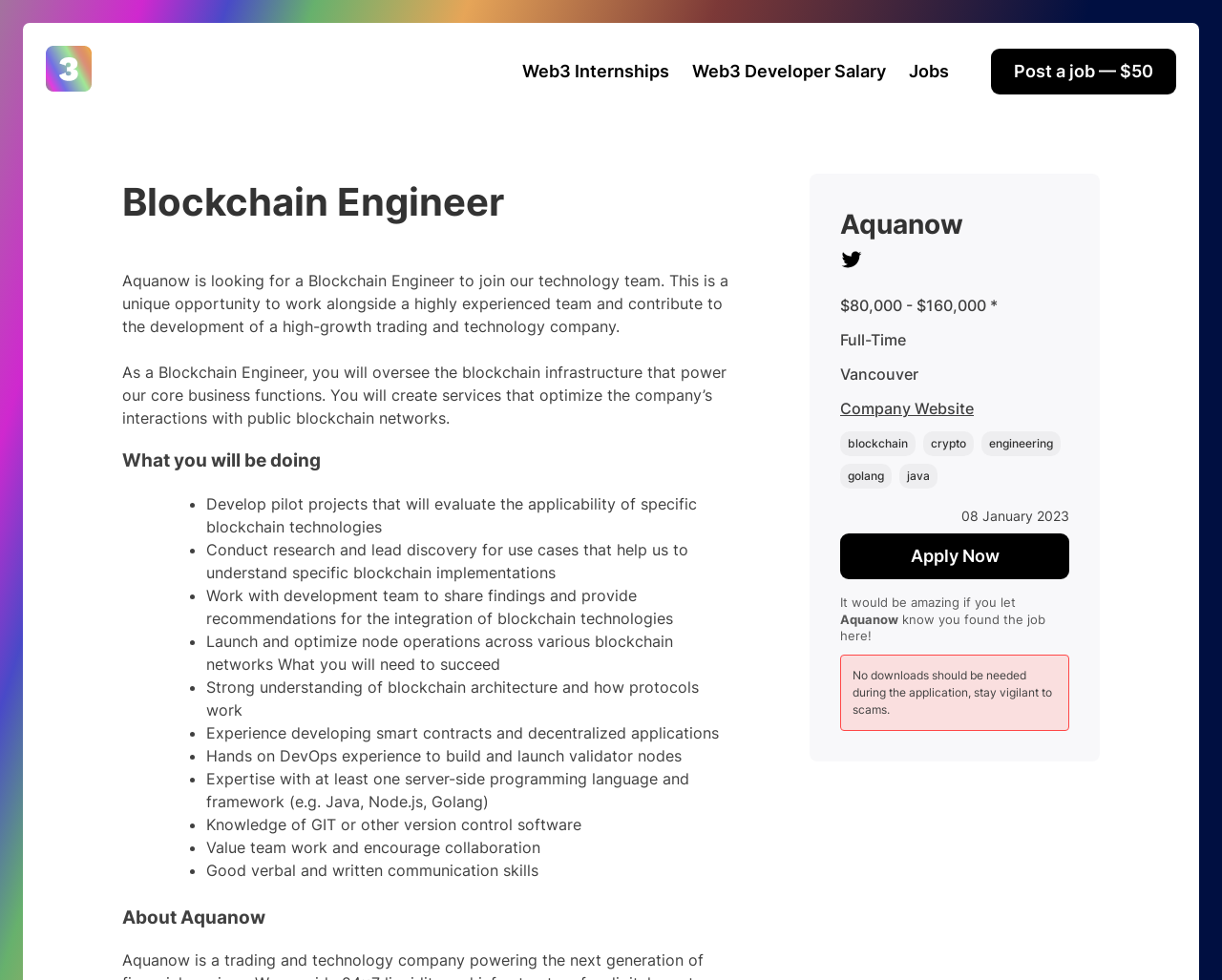Given the webpage screenshot, identify the bounding box of the UI element that matches this description: "crypto".

[0.755, 0.44, 0.797, 0.465]